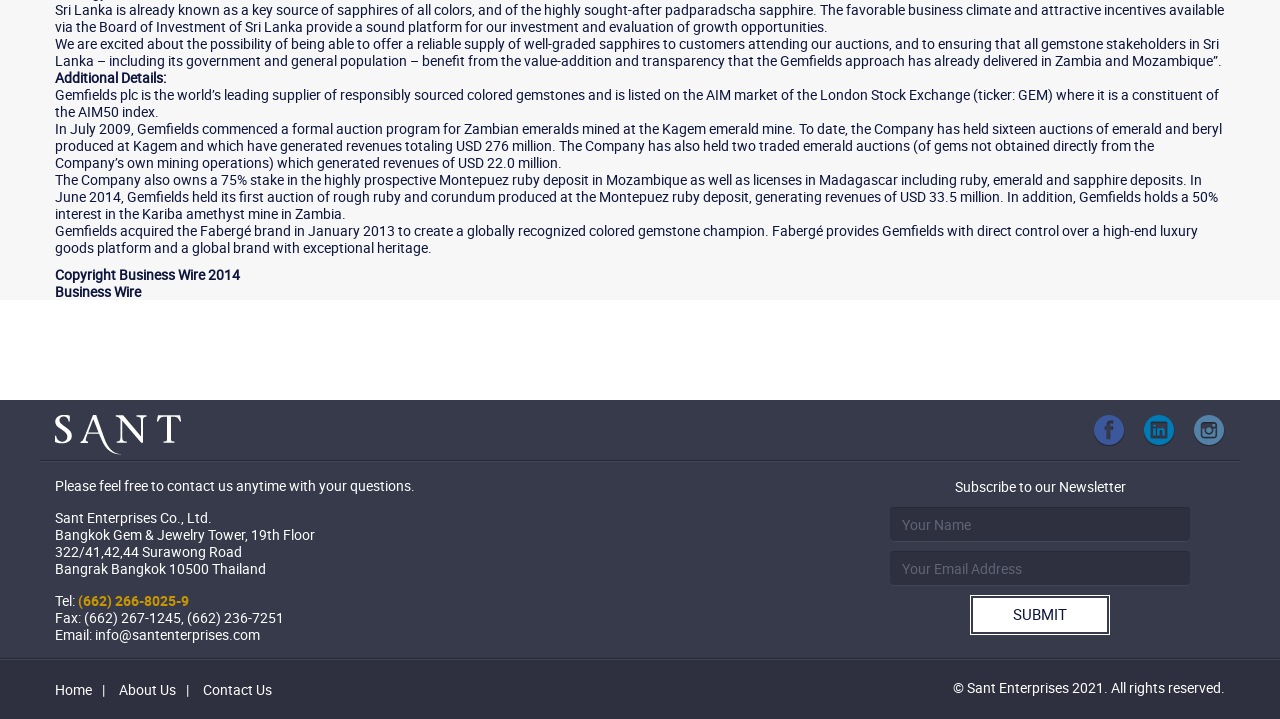Answer in one word or a short phrase: 
What is the purpose of Gemfields acquiring the Fabergé brand?

To create a globally recognized colored gemstone champion